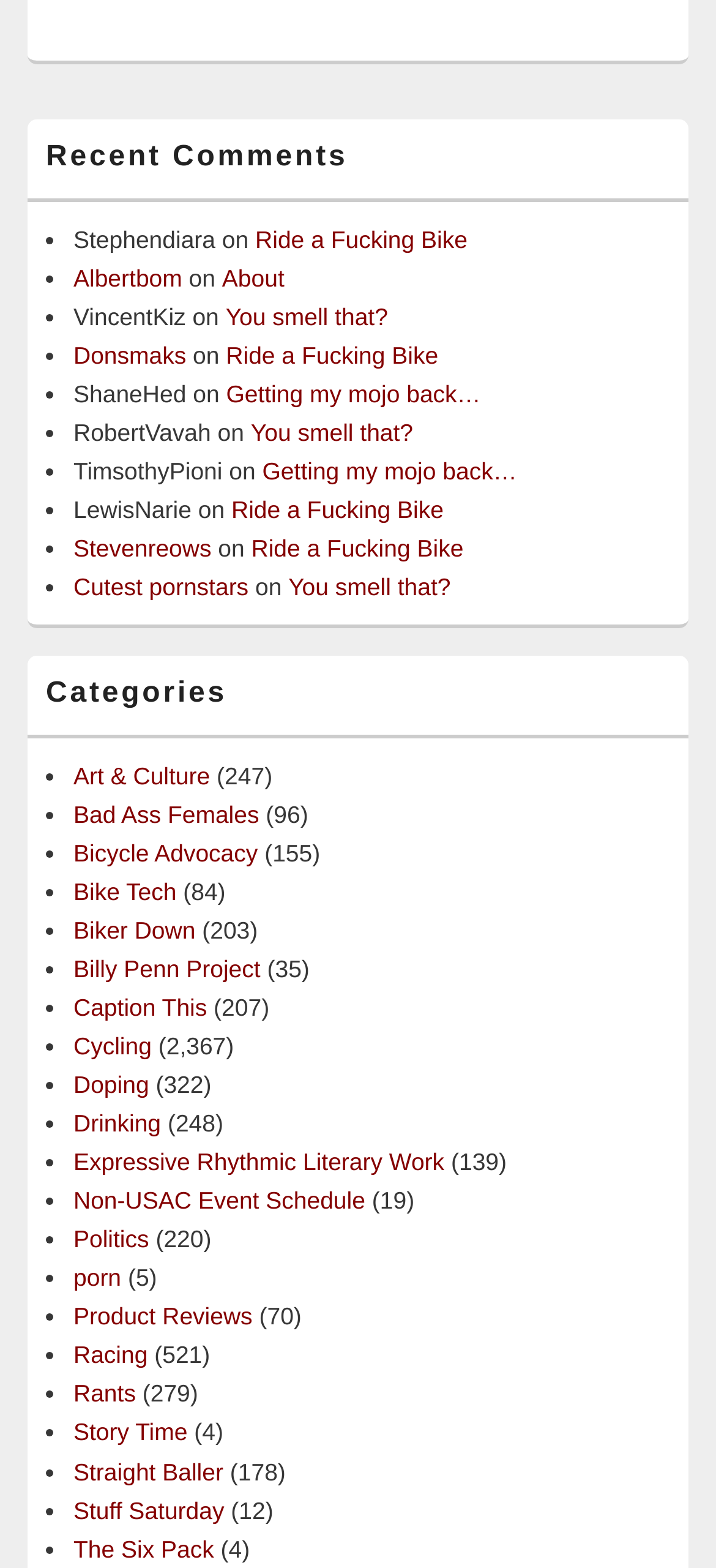Please find the bounding box coordinates of the element that needs to be clicked to perform the following instruction: "Explore 'Art & Culture' category". The bounding box coordinates should be four float numbers between 0 and 1, represented as [left, top, right, bottom].

[0.103, 0.486, 0.293, 0.503]